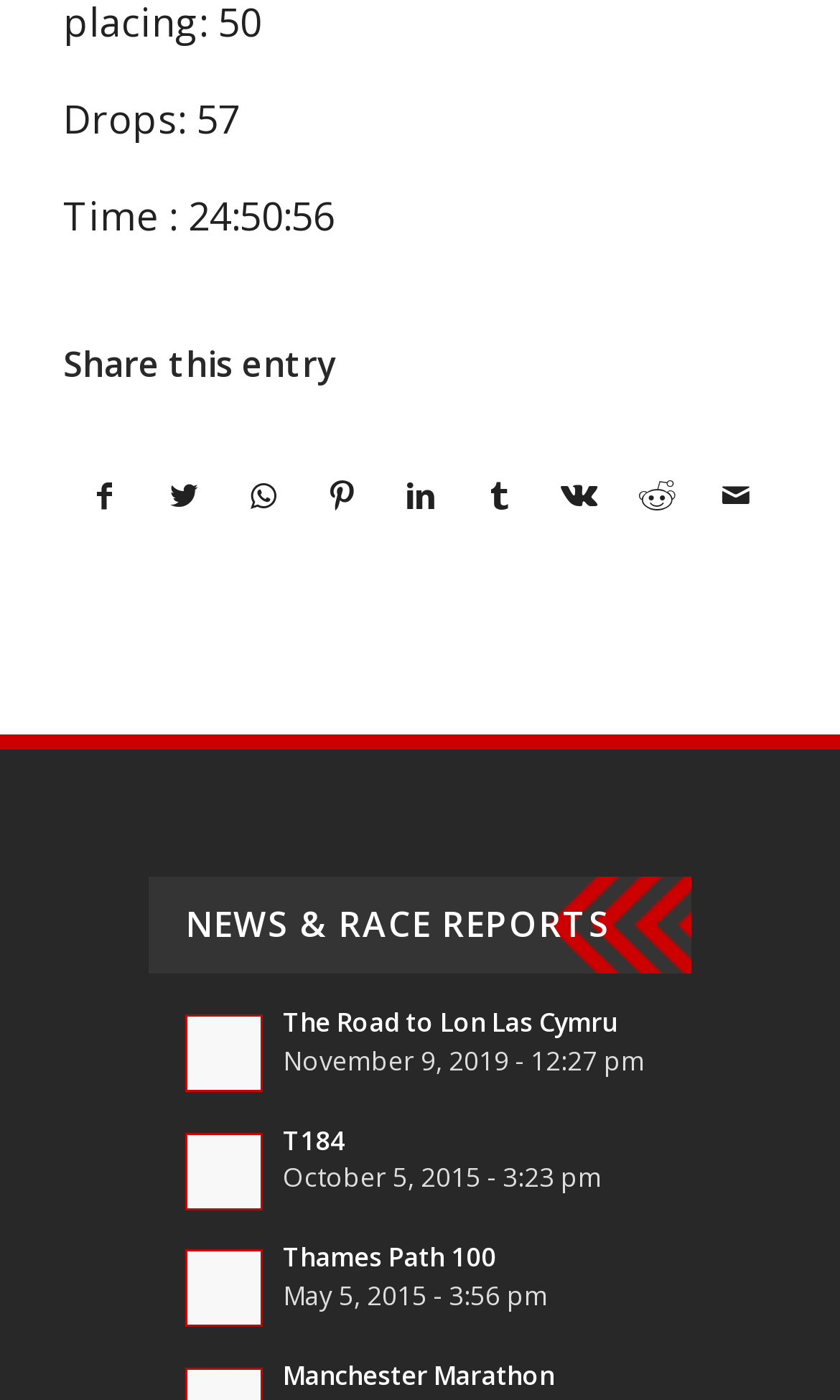How many drops are there?
Refer to the image and give a detailed answer to the query.

The number of drops can be obtained from the StaticText element 'Drops: 57' which is located at the top of the webpage.